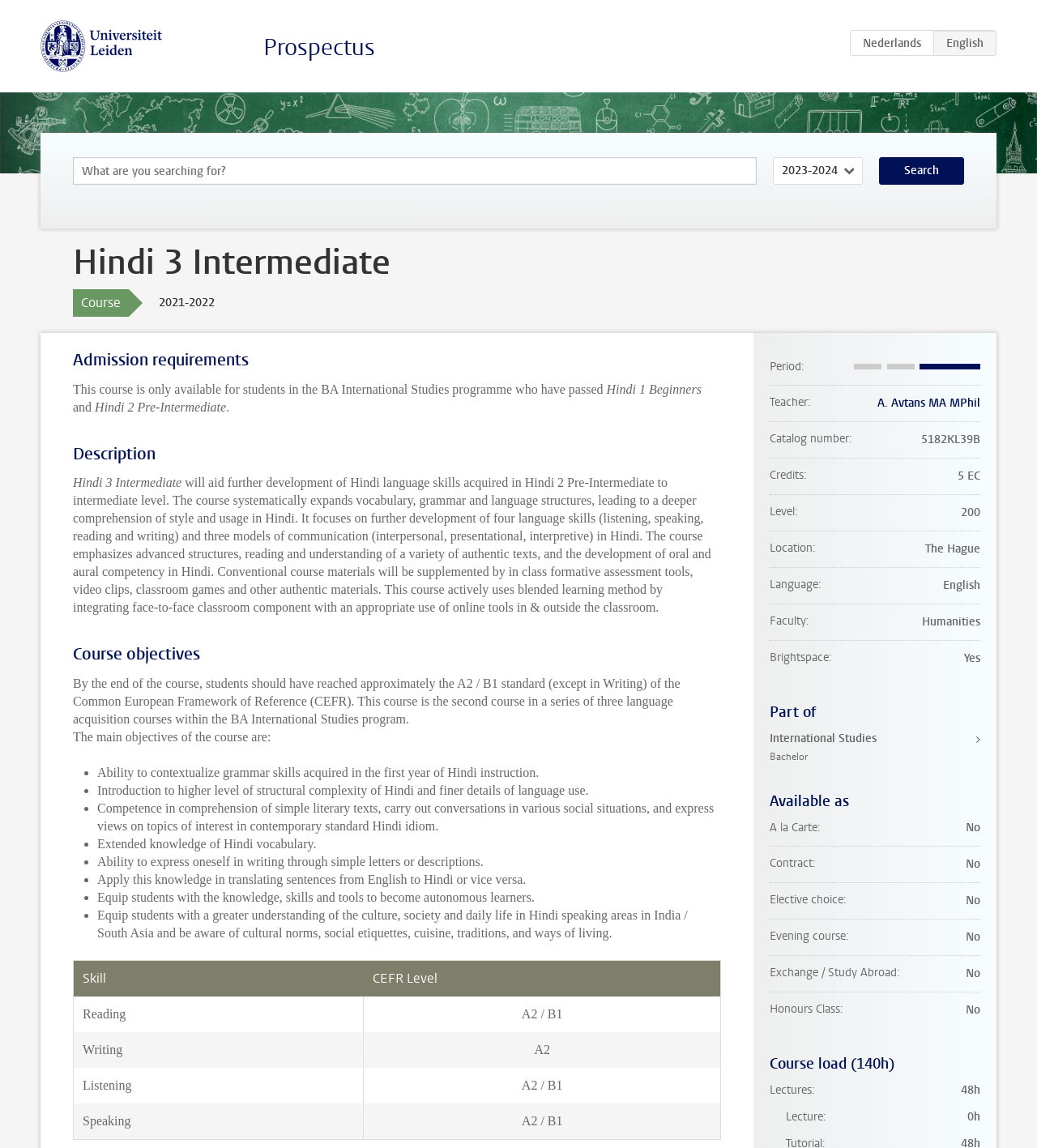Highlight the bounding box coordinates of the element you need to click to perform the following instruction: "Select academic year."

[0.745, 0.137, 0.832, 0.161]